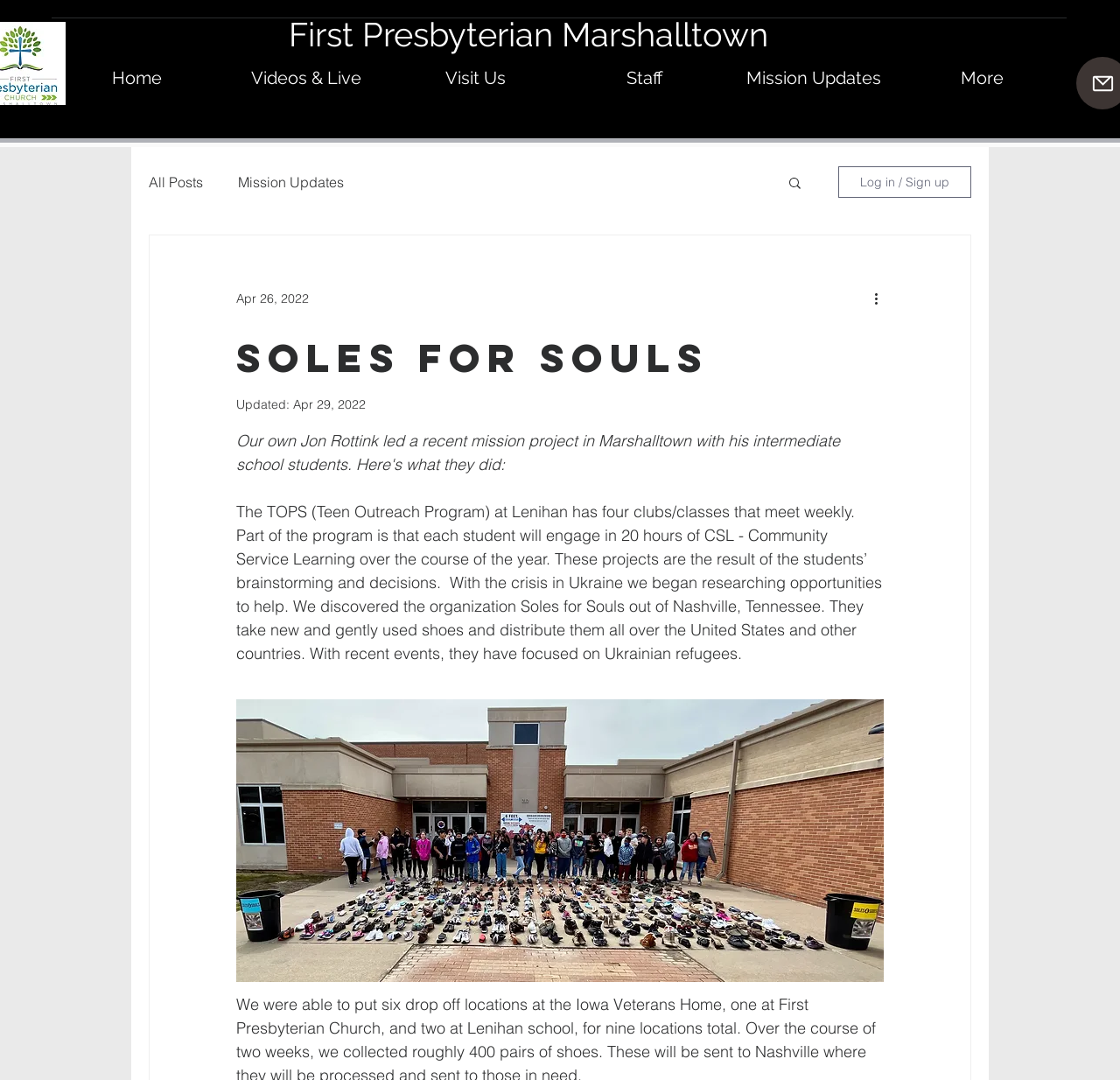What is the date of the last update?
Please look at the screenshot and answer in one word or a short phrase.

Apr 29, 2022